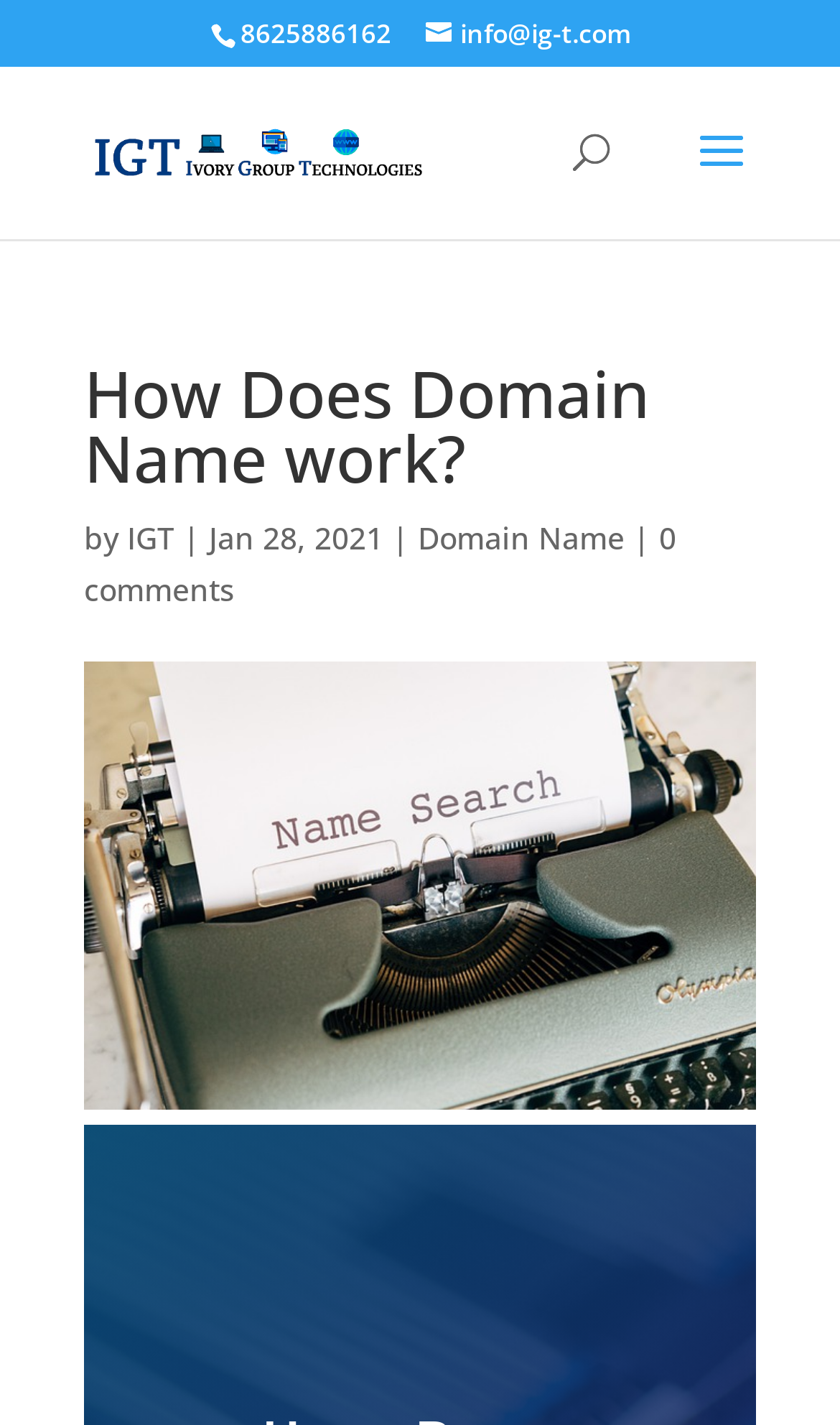Find and provide the bounding box coordinates for the UI element described with: "name="s" placeholder="Search …" title="Search for:"".

[0.463, 0.046, 0.823, 0.049]